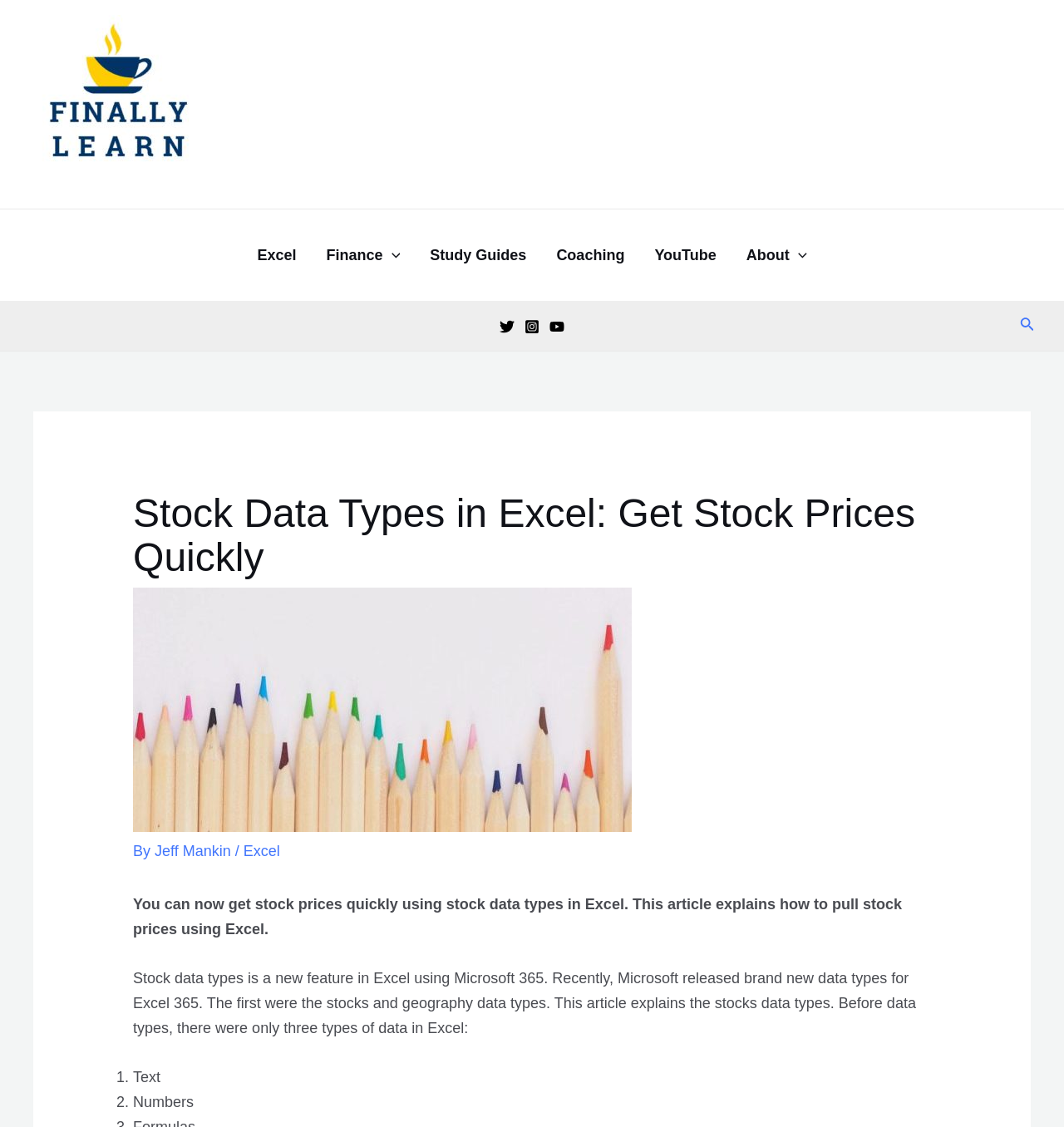Identify the bounding box of the UI element that matches this description: "parent_node: Finance aria-label="Menu Toggle"".

[0.36, 0.186, 0.376, 0.267]